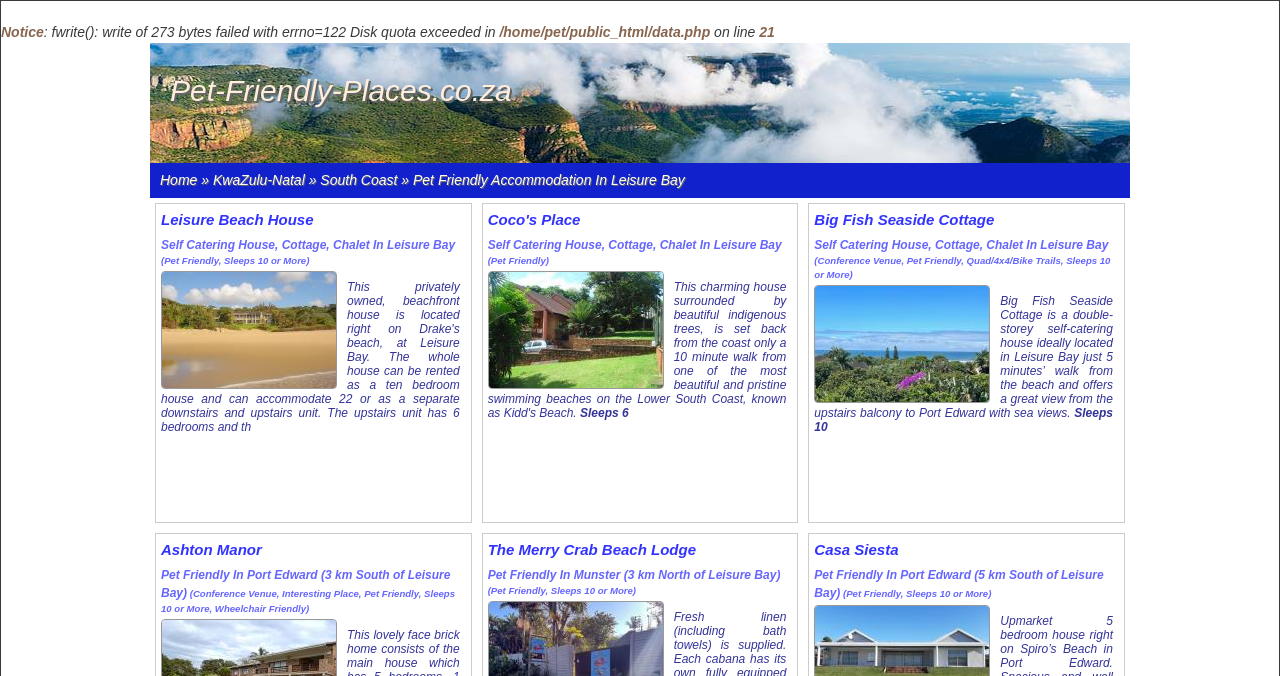Provide the bounding box coordinates of the HTML element described by the text: "South Coast". The coordinates should be in the format [left, top, right, bottom] with values between 0 and 1.

[0.25, 0.254, 0.31, 0.278]